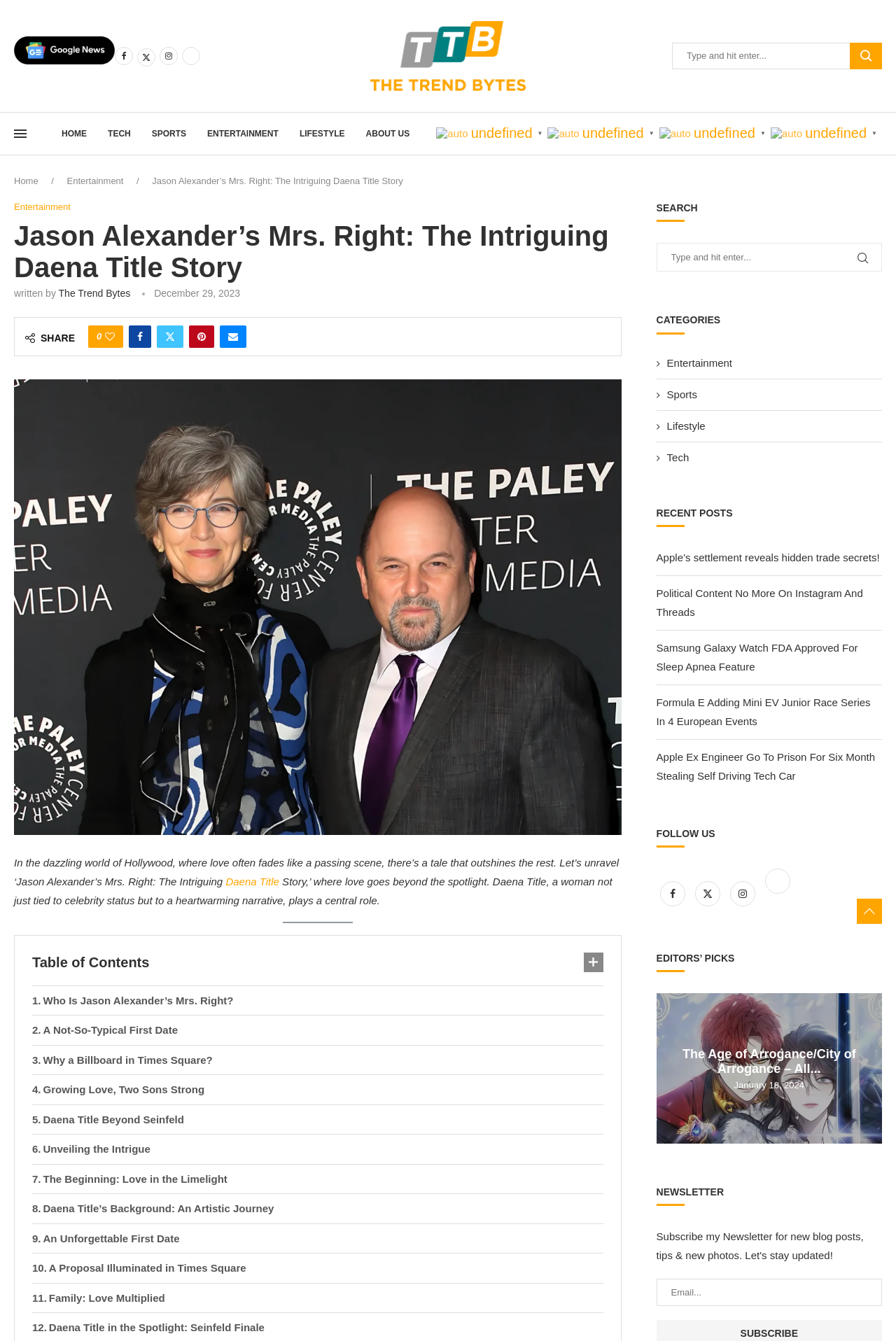Using the webpage screenshot, locate the HTML element that fits the following description and provide its bounding box: "A Not-So-Typical First Date".

[0.036, 0.757, 0.673, 0.779]